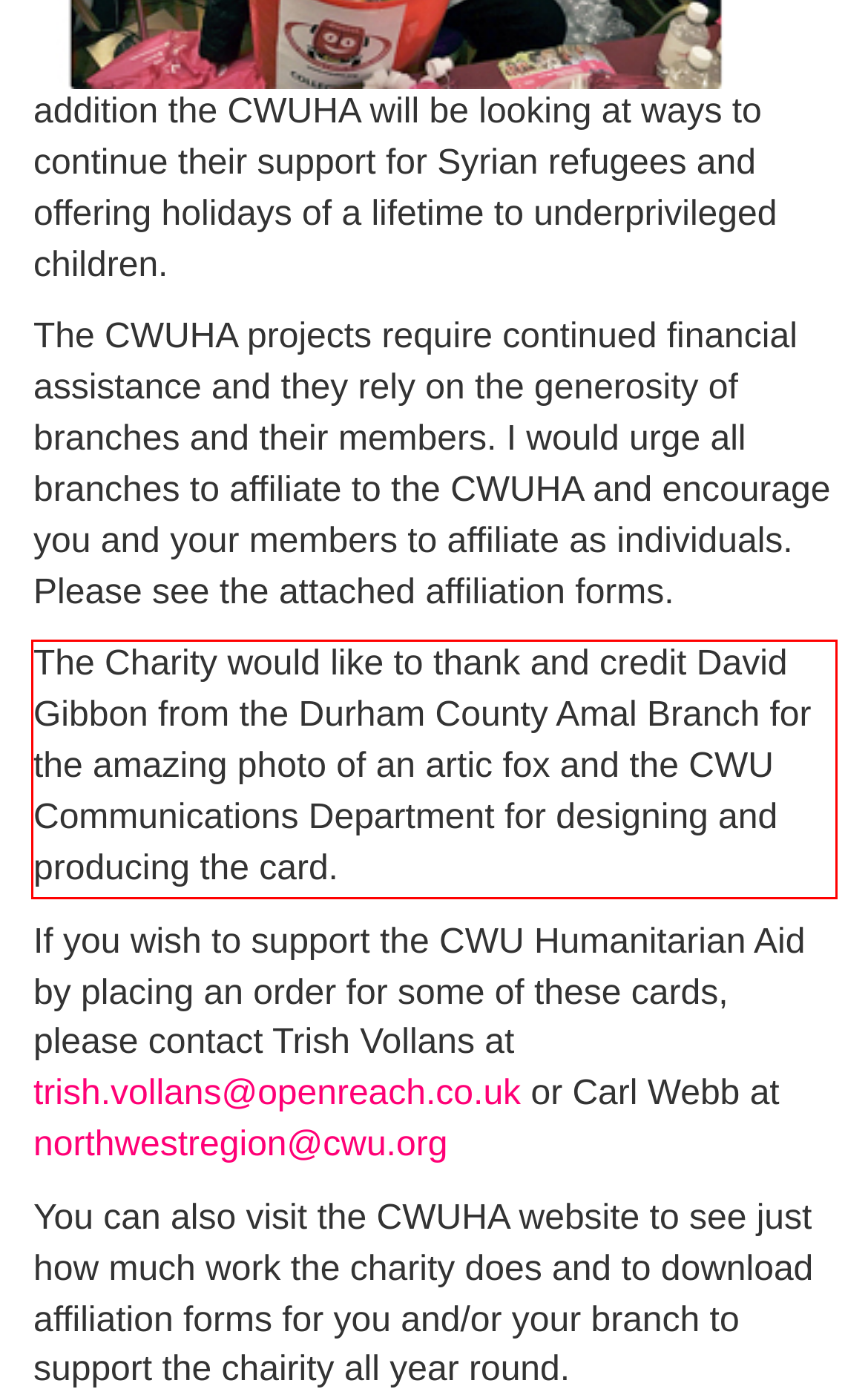Review the screenshot of the webpage and recognize the text inside the red rectangle bounding box. Provide the extracted text content.

The Charity would like to thank and credit David Gibbon from the Durham County Amal Branch for the amazing photo of an artic fox and the CWU Communications Department for designing and producing the card.